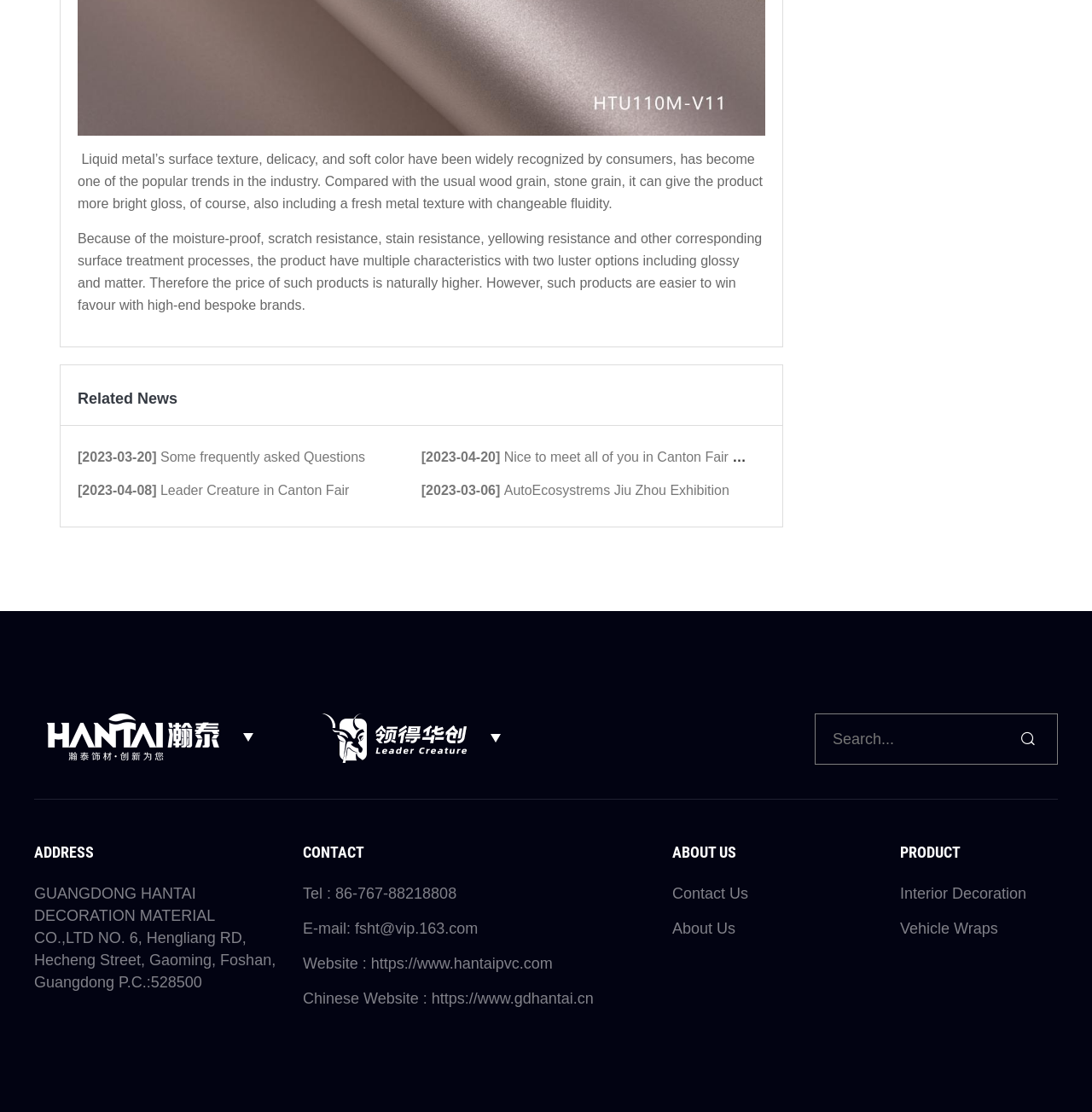Answer the question in one word or a short phrase:
What are the two luster options for the product?

Glossy and matte